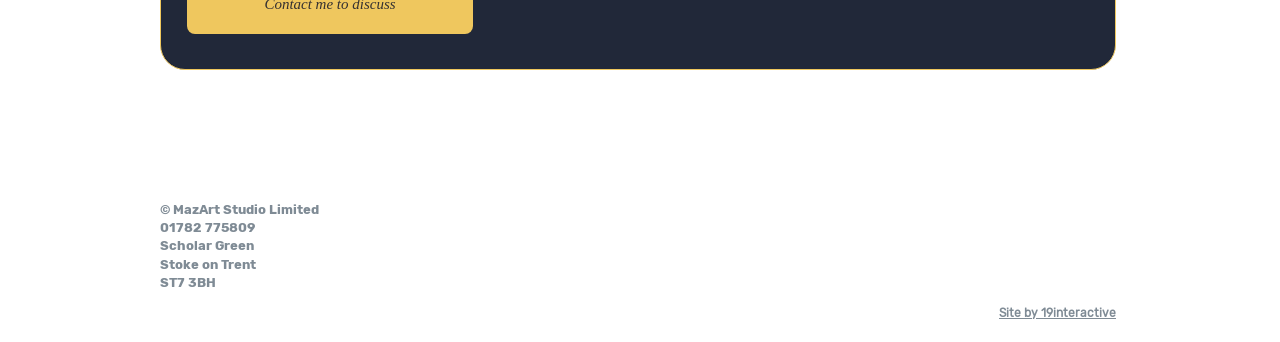Please respond in a single word or phrase: 
Who designed the website?

19interactive